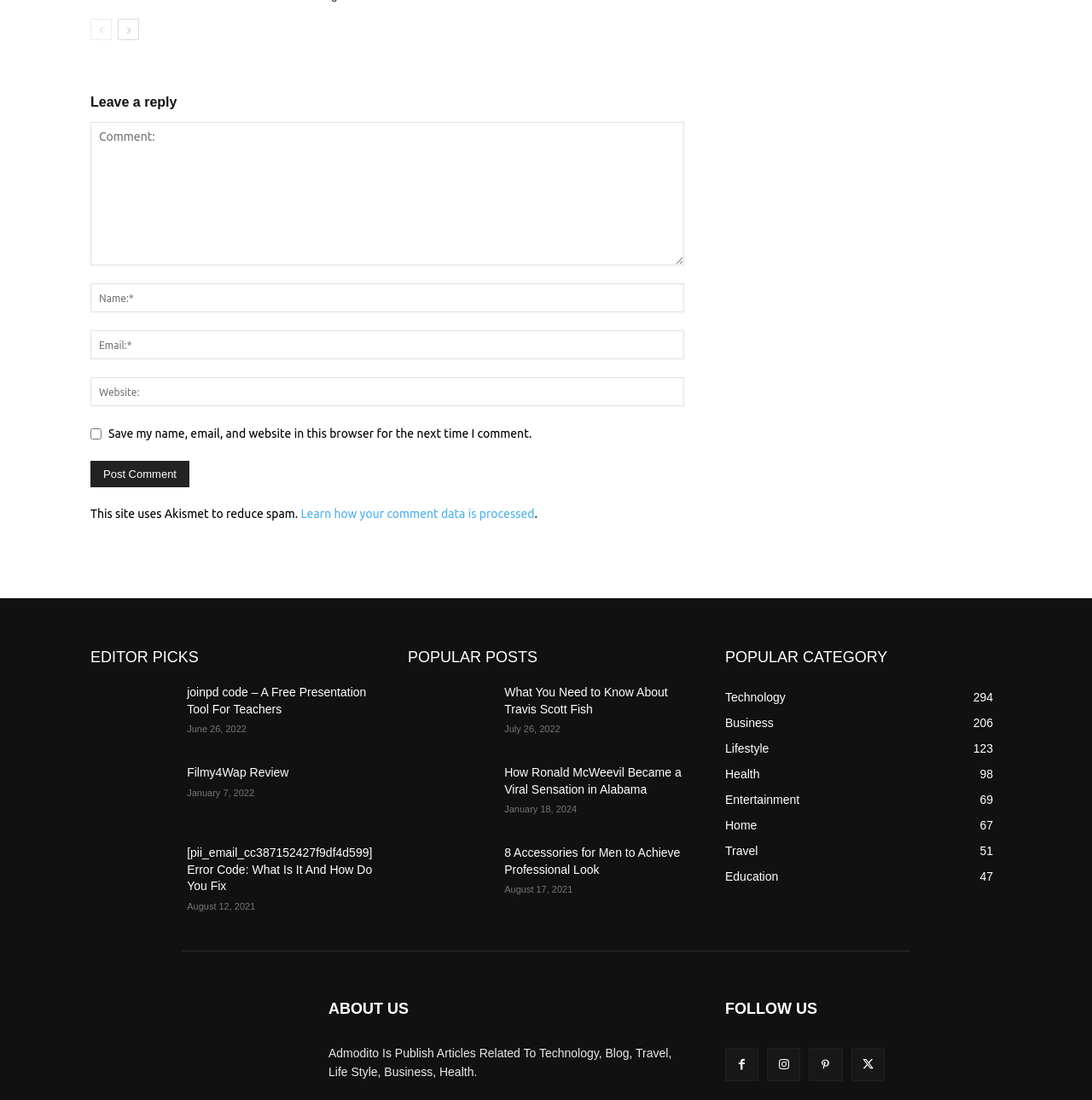Specify the bounding box coordinates of the area that needs to be clicked to achieve the following instruction: "Click the 'Logo' link".

[0.083, 0.931, 0.263, 0.975]